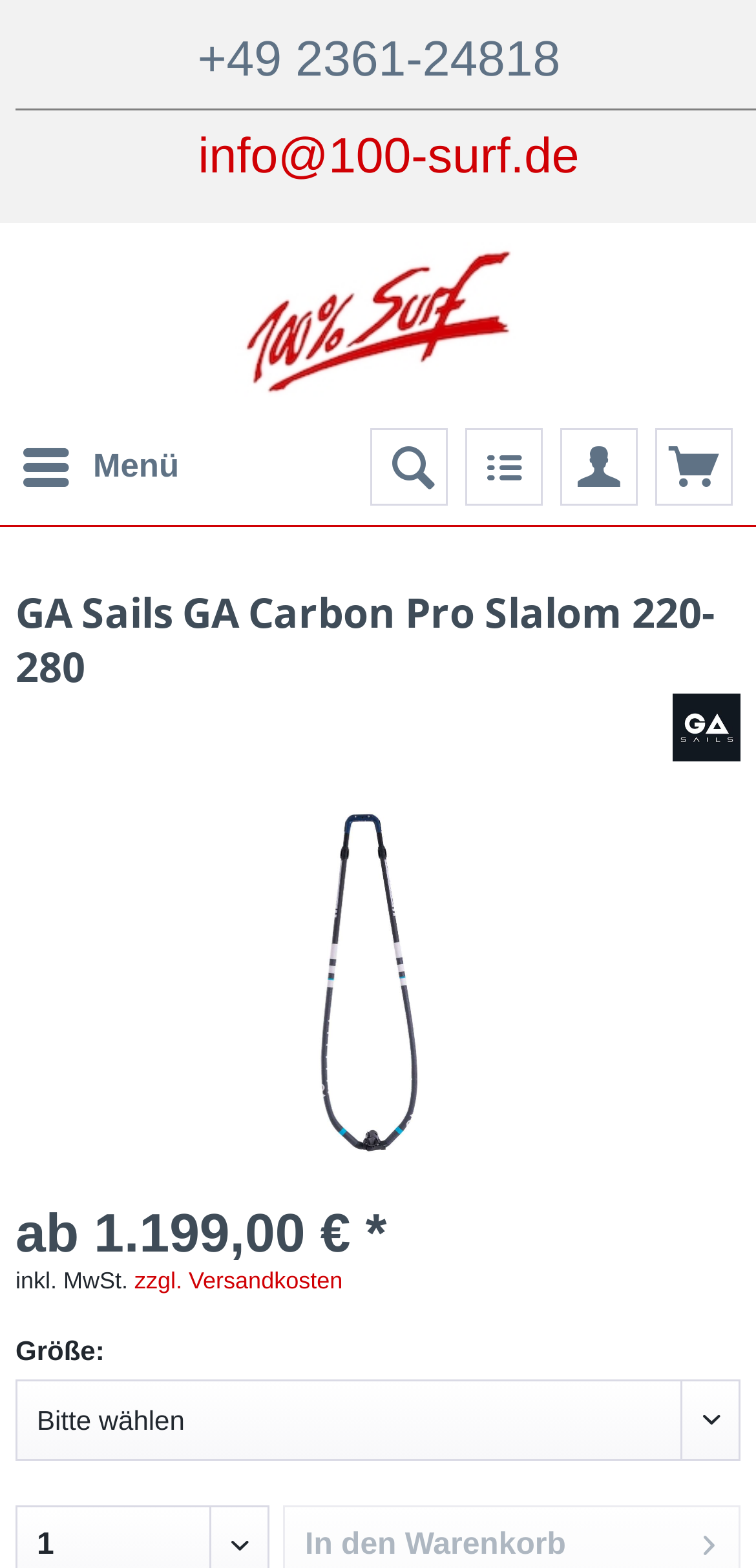What is the type of product being sold?
Answer the question with a single word or phrase derived from the image.

Windsurfen